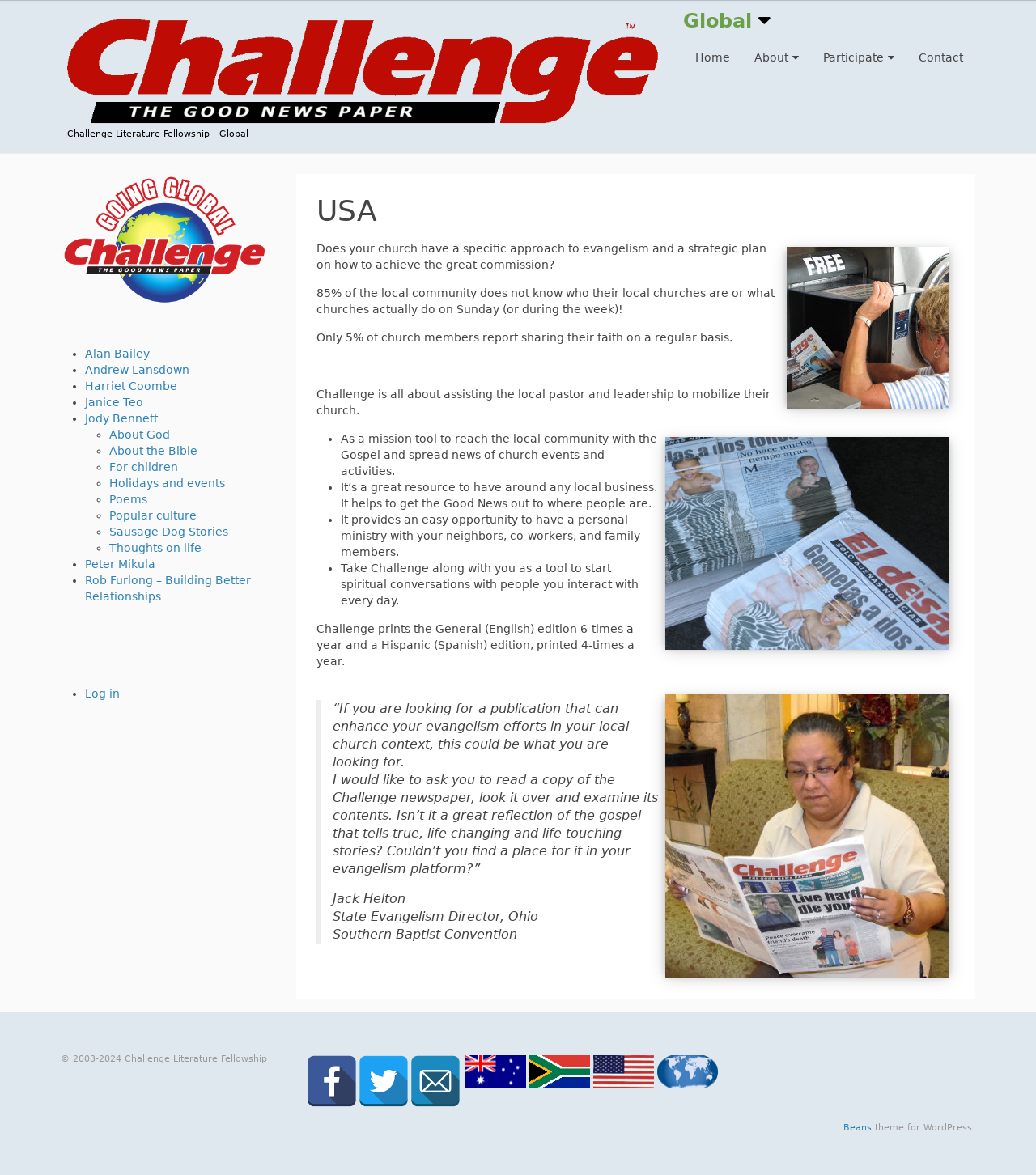Please examine the image and provide a detailed answer to the question: What is the copyright year range of the webpage?

The copyright year range of the webpage can be found in the StaticText element with the text '© 2003-2024 Challenge Literature Fellowship' at the bottom of the webpage.